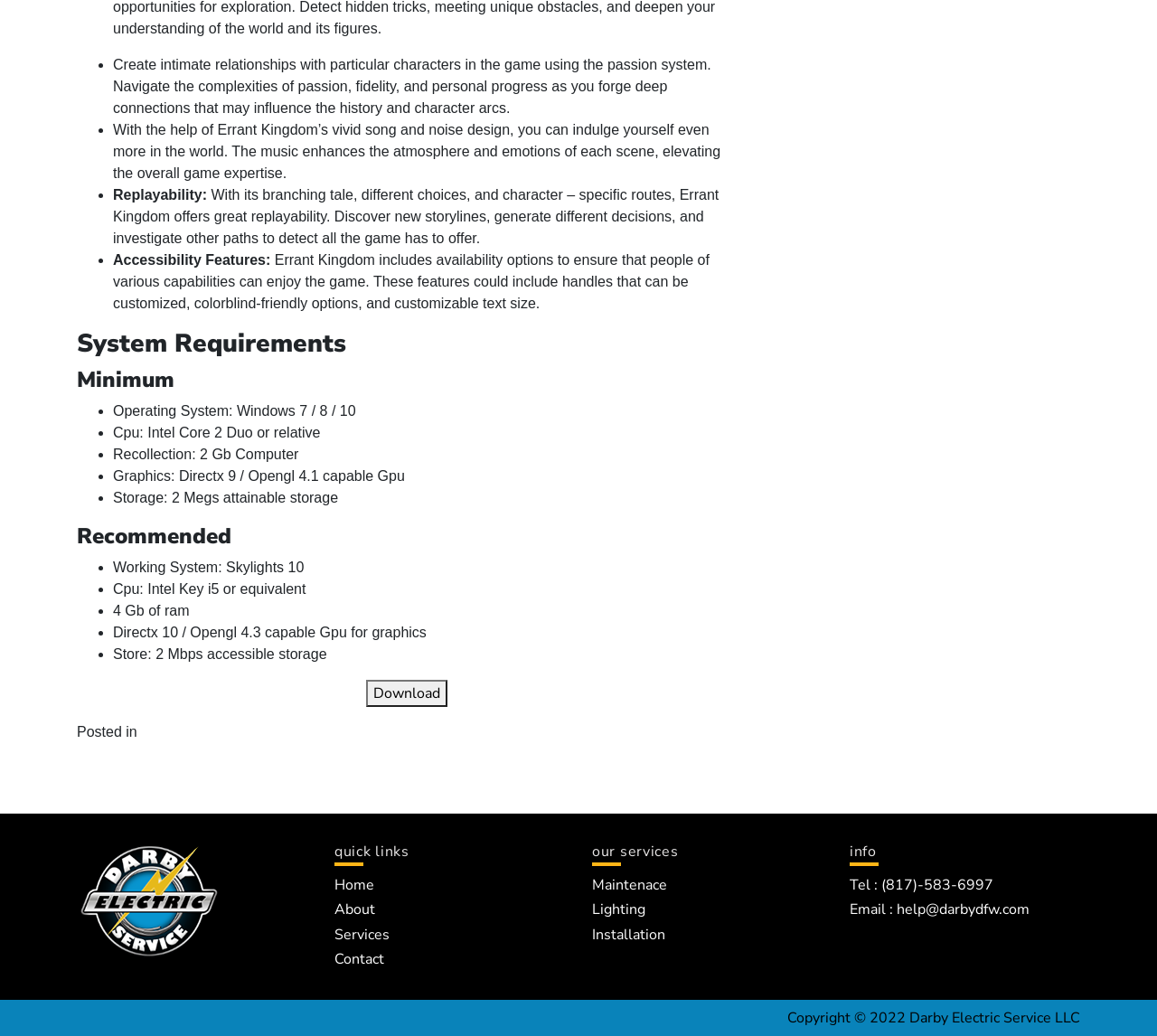What is the storage requirement for the game?
Please provide a single word or phrase as your answer based on the screenshot.

2 Megs available storage